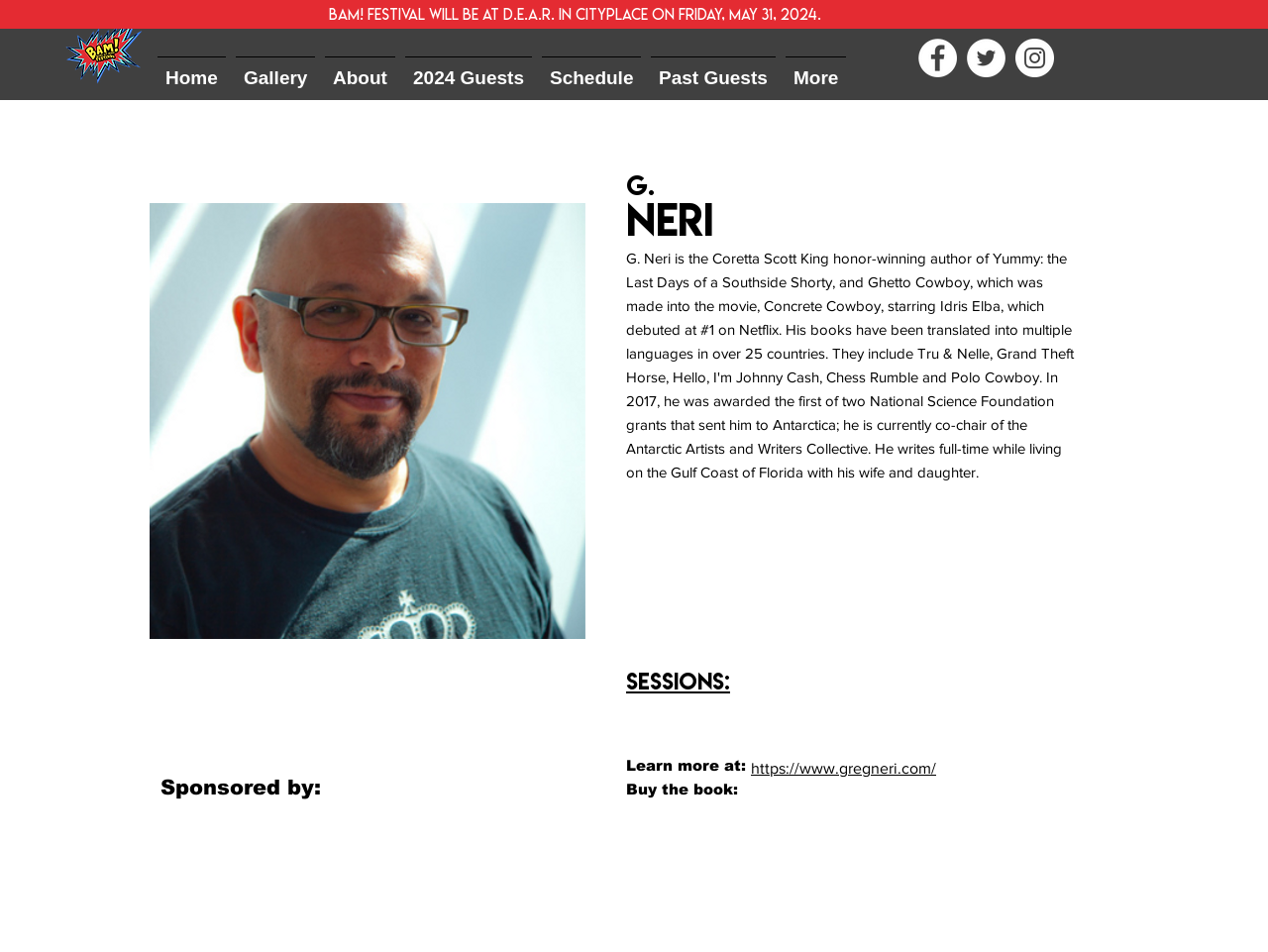Based on the provided description, "aria-label="Facebook"", find the bounding box of the corresponding UI element in the screenshot.

[0.724, 0.041, 0.755, 0.081]